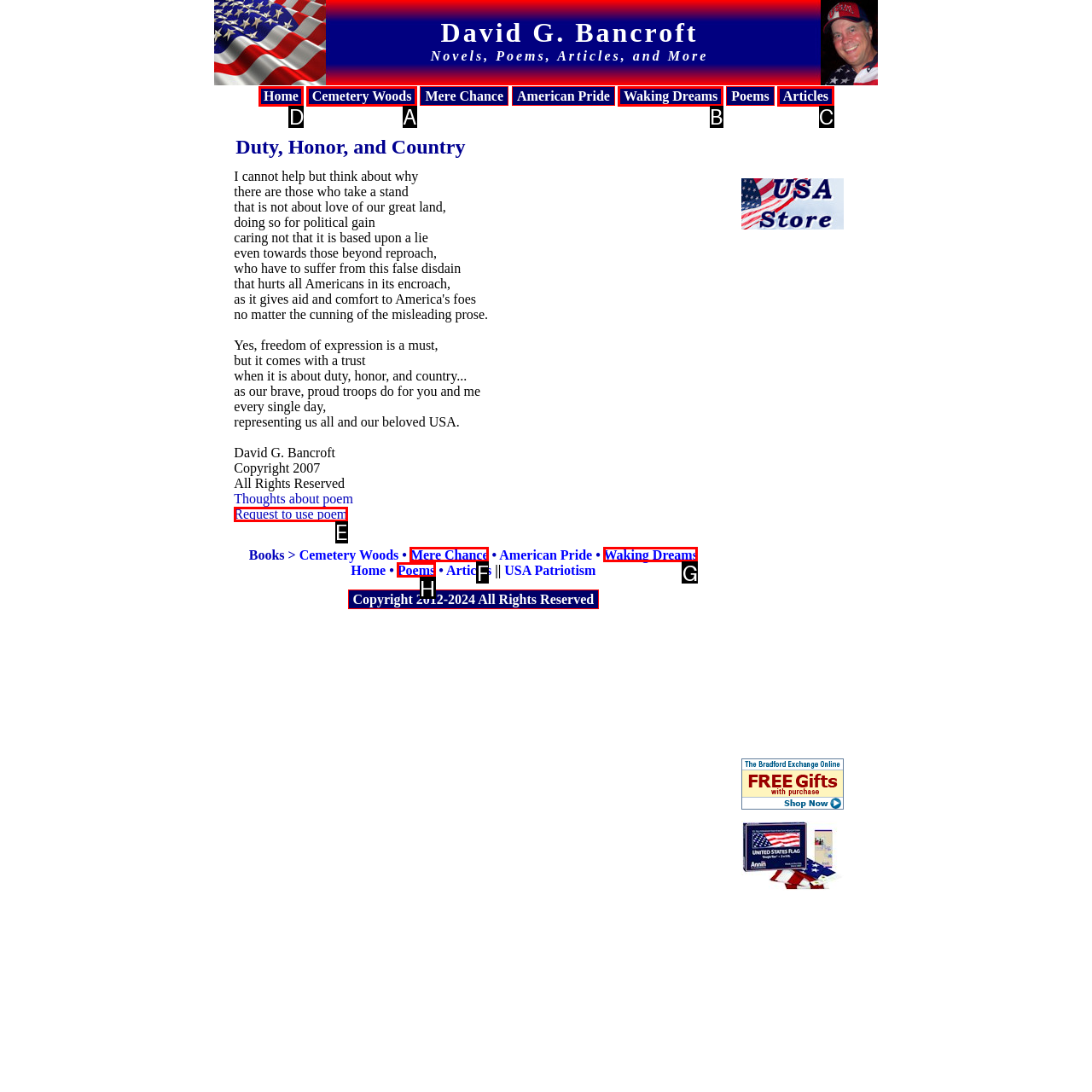Find the option you need to click to complete the following instruction: Click on the 'Home' link
Answer with the corresponding letter from the choices given directly.

D